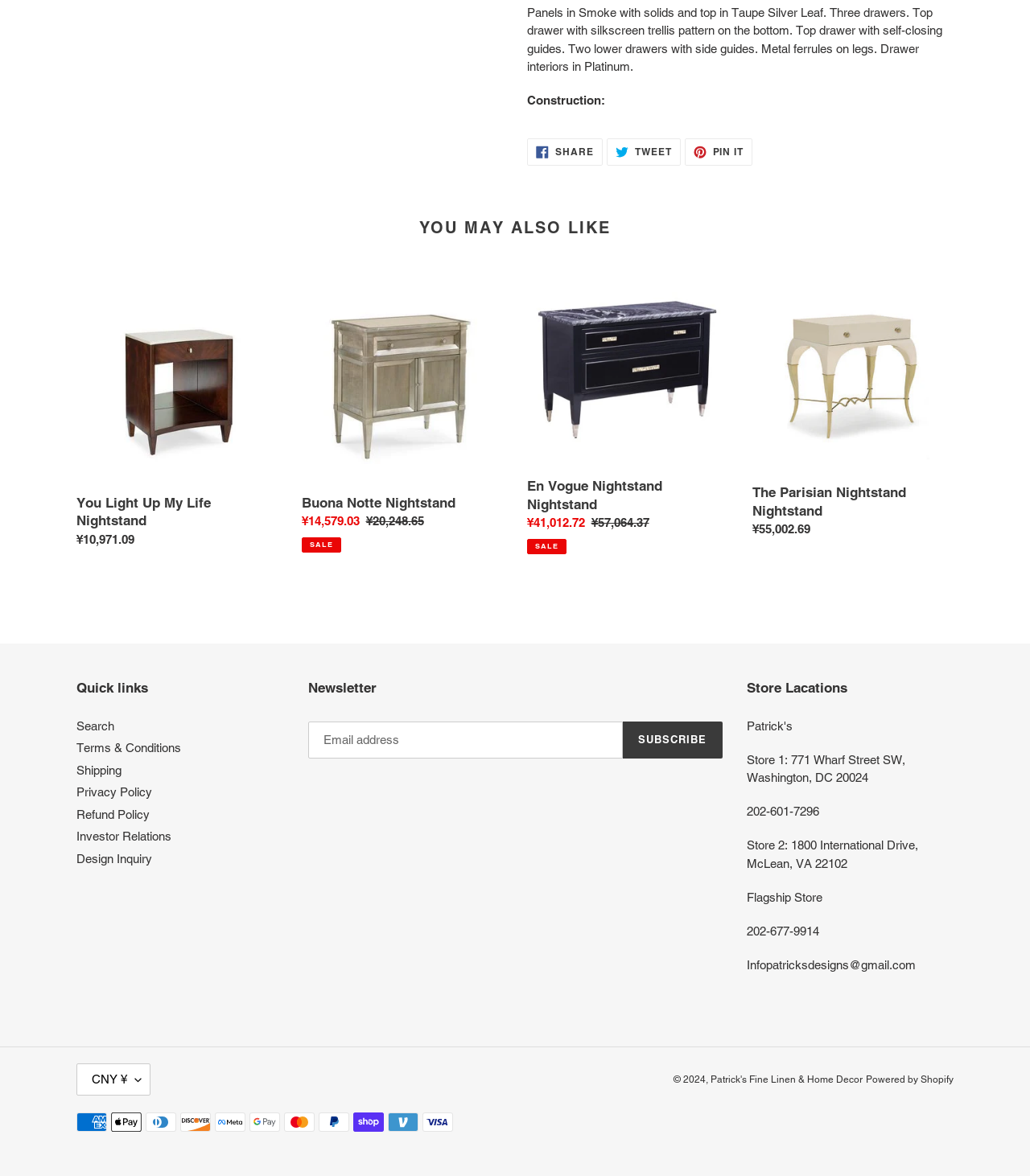What payment methods are accepted?
Please use the image to provide an in-depth answer to the question.

The payment methods accepted by the website are listed at the bottom of the page, including American Express, Apple Pay, Diners Club, and others, indicating that multiple payment methods are accepted.